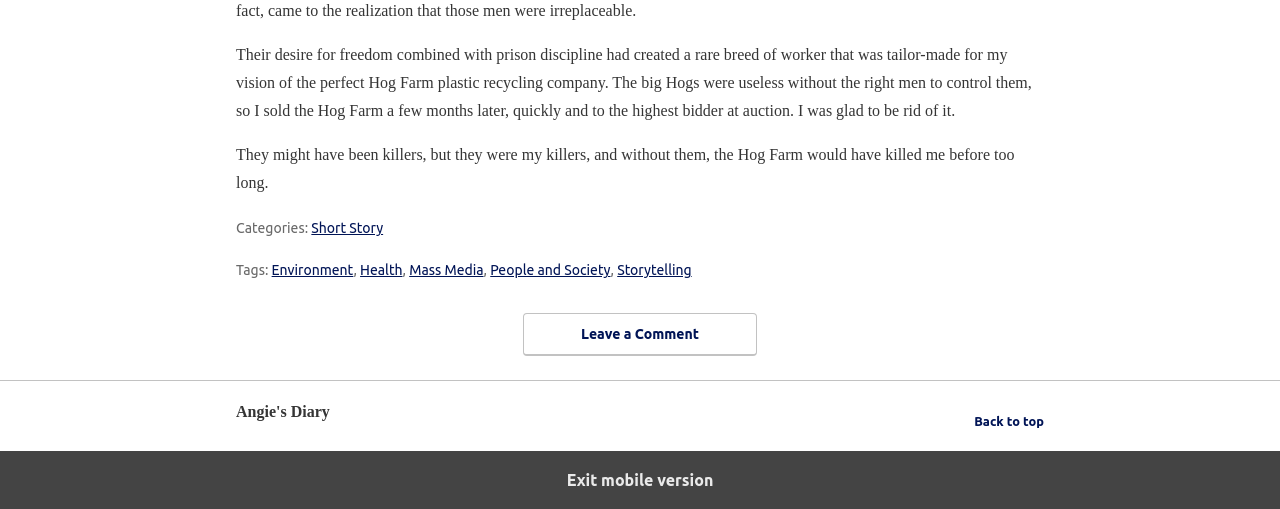Point out the bounding box coordinates of the section to click in order to follow this instruction: "Read the short story".

[0.243, 0.433, 0.299, 0.464]